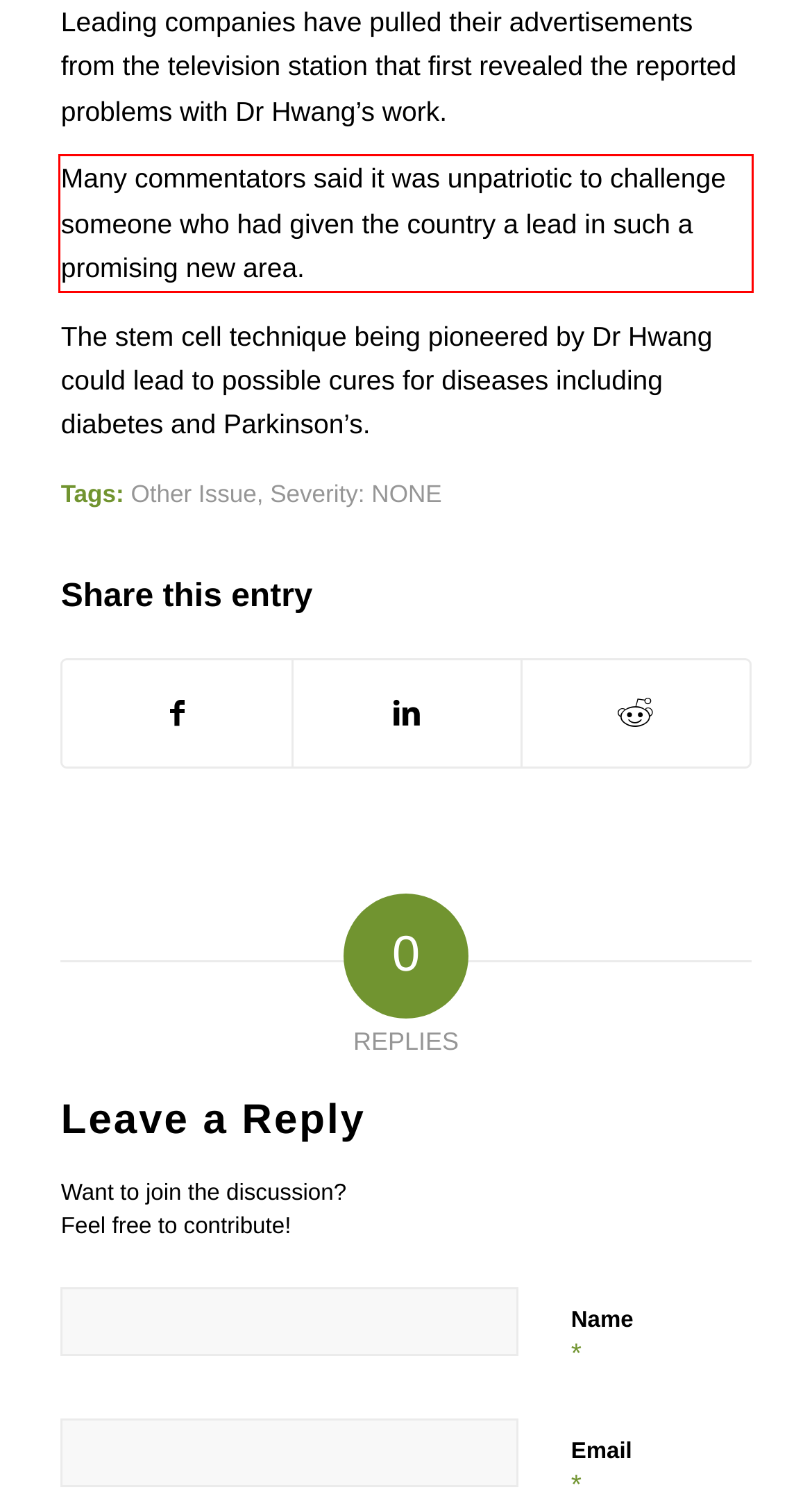From the given screenshot of a webpage, identify the red bounding box and extract the text content within it.

Many commentators said it was unpatriotic to challenge someone who had given the country a lead in such a promising new area.